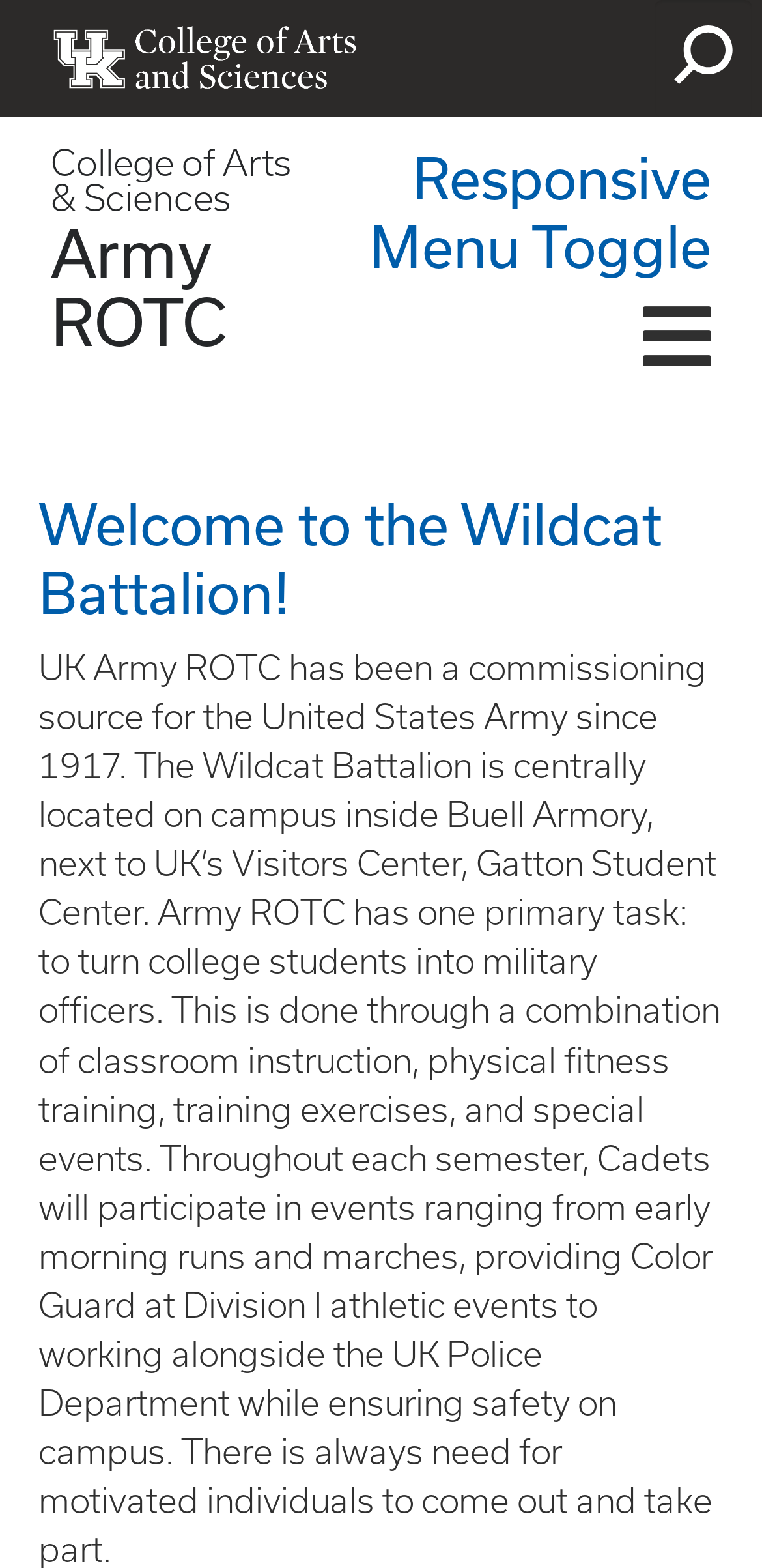What is the primary task of Army ROTC?
Examine the image closely and answer the question with as much detail as possible.

I found a StaticText element with a long description of Army ROTC. Within this text, it is stated that 'Army ROTC has one primary task: to turn college students into military officers.' This suggests that the primary task of Army ROTC is to commission college students as military officers.